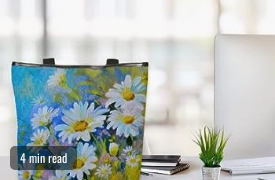Please provide a detailed answer to the question below based on the screenshot: 
What is the estimated time to read the related article?

The label in the foreground of the image indicates '4 min read', suggesting that the related article or content can be quickly read within 4 minutes.